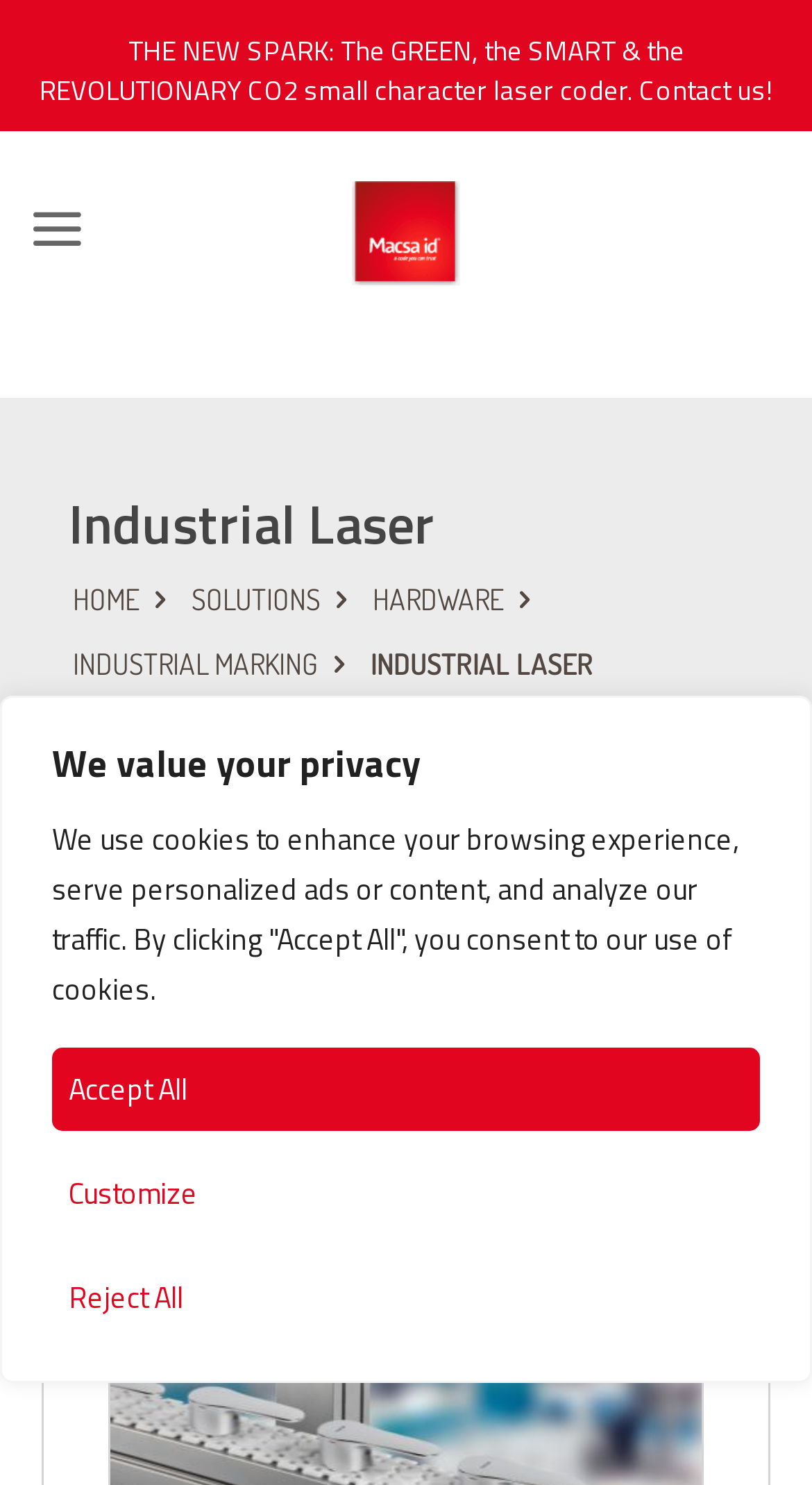Show the bounding box coordinates for the element that needs to be clicked to execute the following instruction: "Click the 'Contact us!' link". Provide the coordinates in the form of four float numbers between 0 and 1, i.e., [left, top, right, bottom].

[0.787, 0.046, 0.951, 0.074]